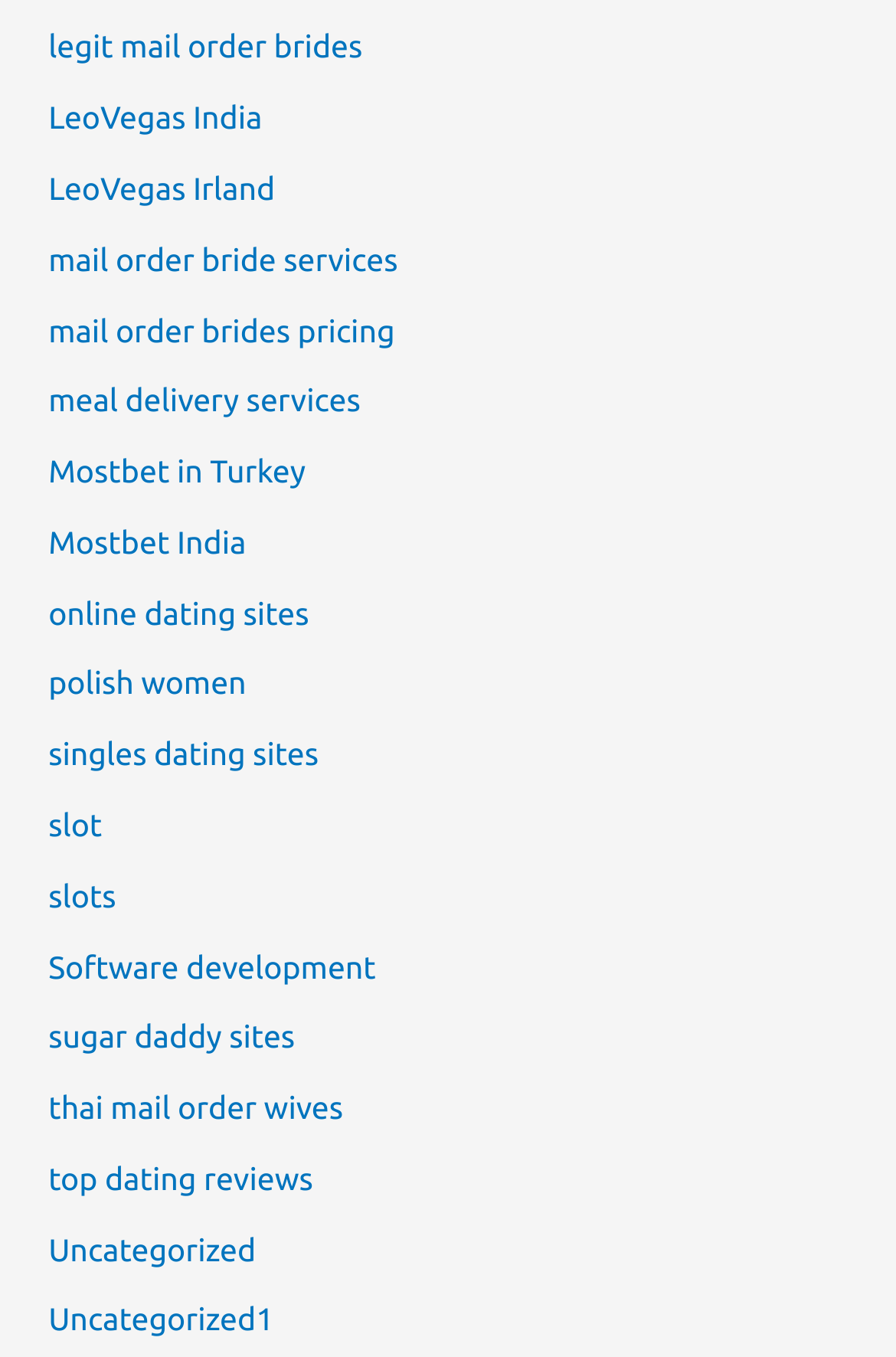Kindly respond to the following question with a single word or a brief phrase: 
How many links are related to dating on the webpage?

6